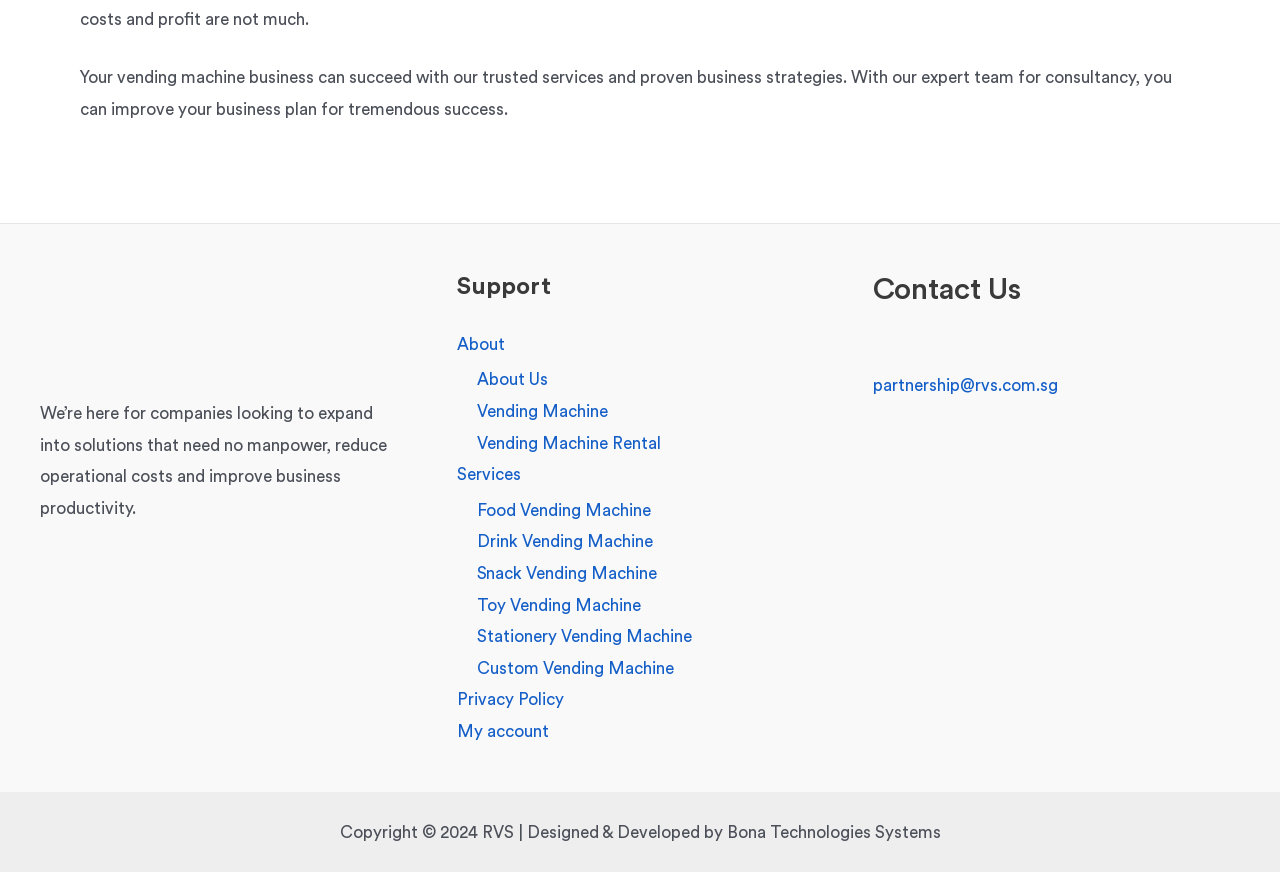Analyze the image and provide a detailed answer to the question: What types of vending machines are supported?

The website supports various types of vending machines, including Food, Drink, Snack, Toy, Stationery, and Custom, as listed in the navigation links under the 'Support' section.